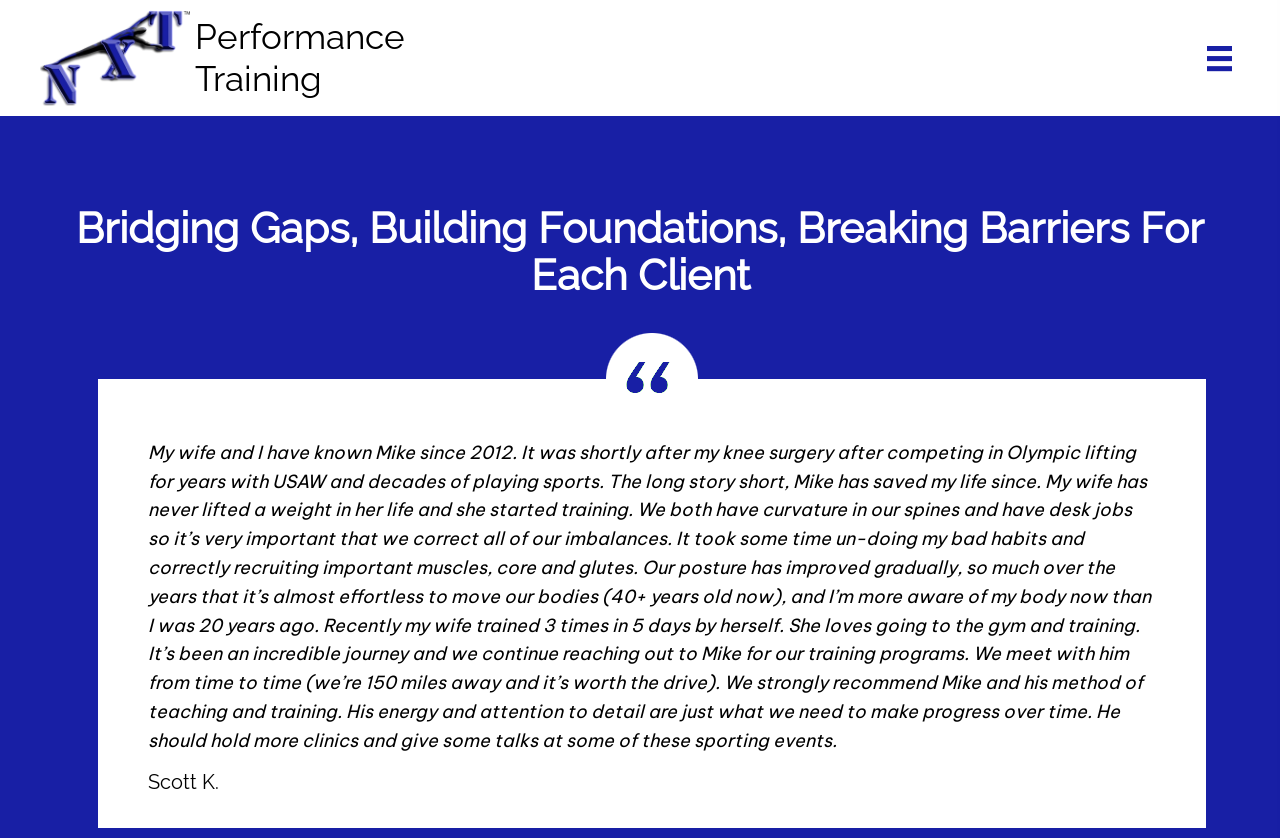Please locate and generate the primary heading on this webpage.

Bridging Gaps, Building Foundations, Breaking Barriers For Each Client